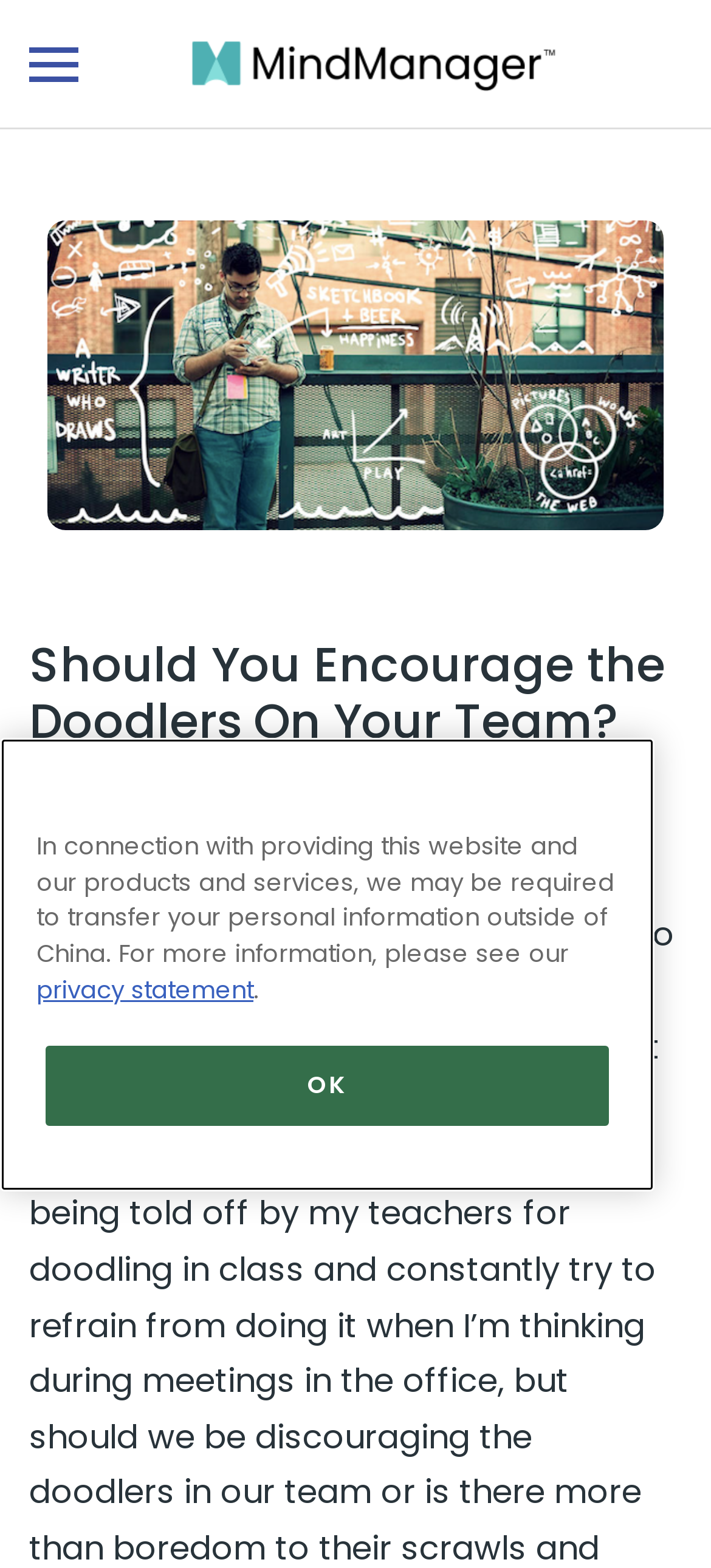Please determine the primary heading and provide its text.

Should You Encourage the Doodlers On Your Team?